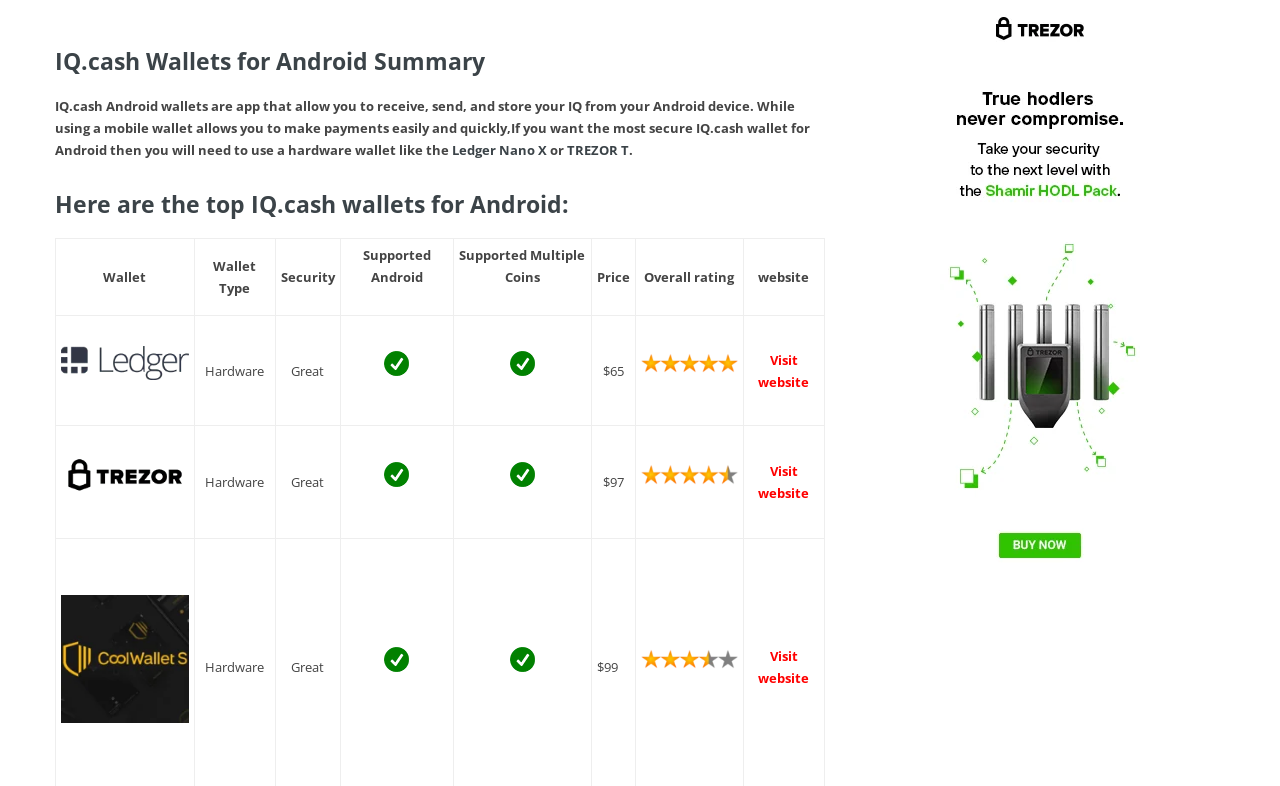Identify the bounding box coordinates for the UI element described as: "Ledger Nano X".

[0.353, 0.179, 0.427, 0.202]